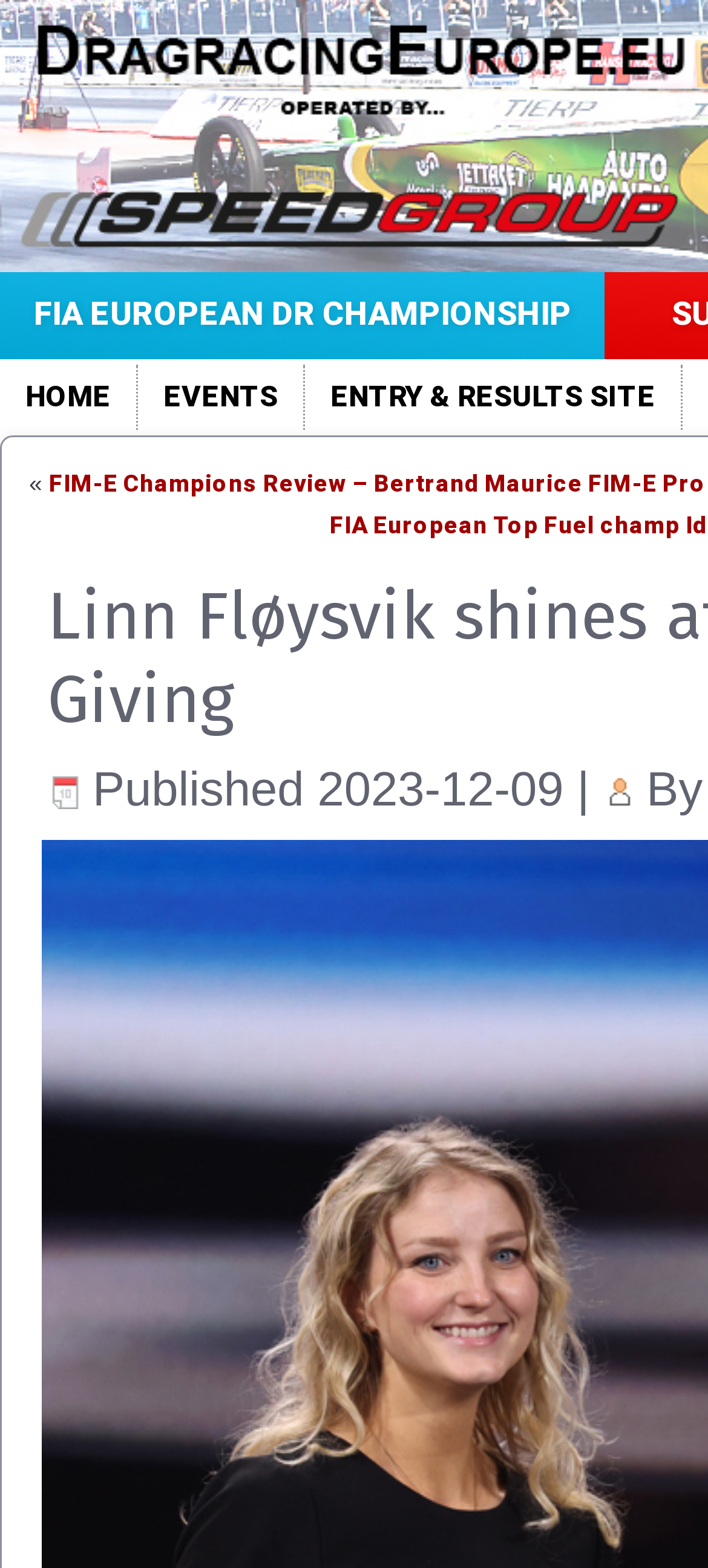Answer briefly with one word or phrase:
What is the championship mentioned in the top navigation?

FIA EUROPEAN DR CHAMPIONSHIP